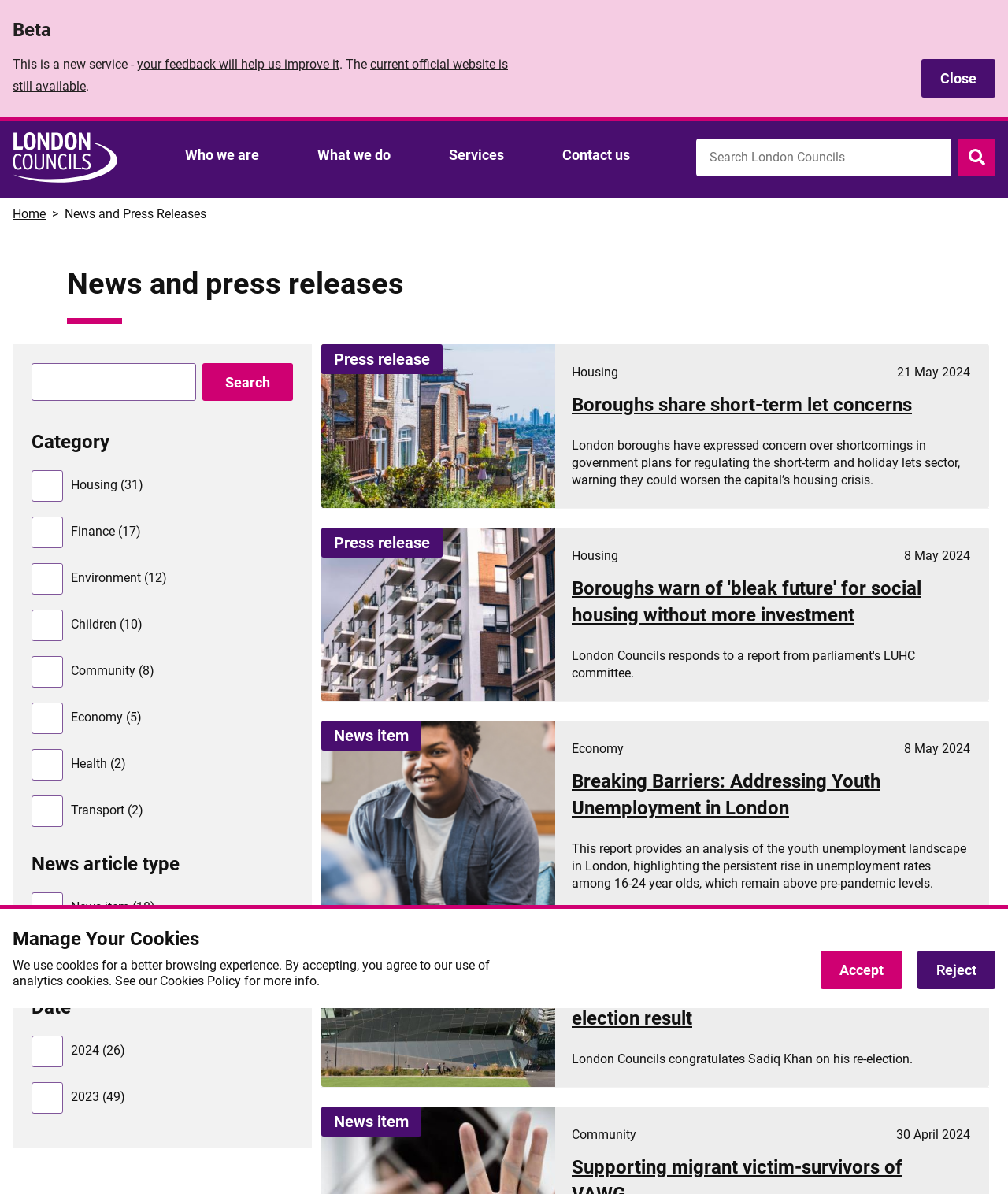Please determine the bounding box coordinates of the element's region to click for the following instruction: "Read 'Boroughs share short-term let concerns'".

[0.319, 0.288, 0.981, 0.425]